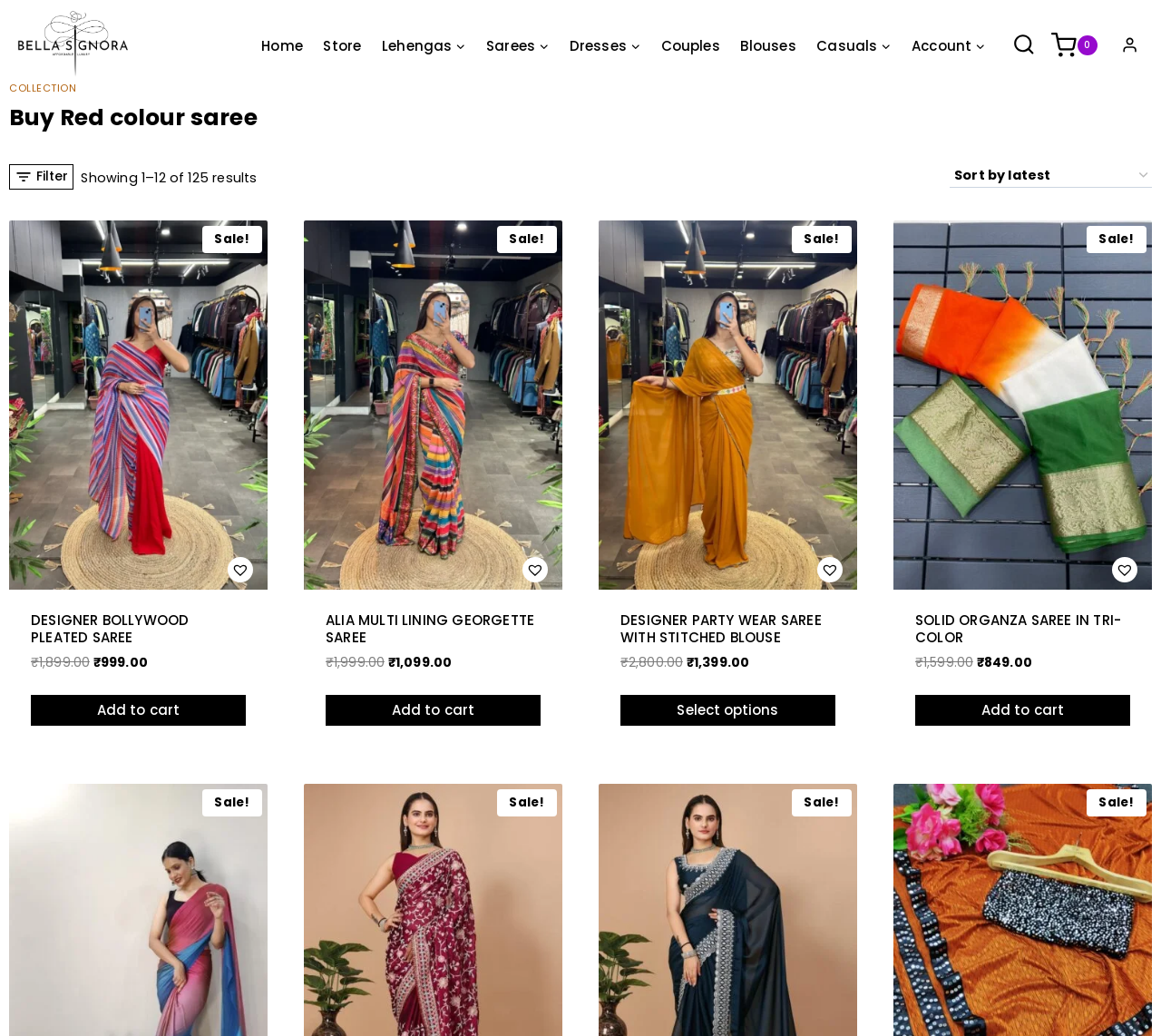Identify the coordinates of the bounding box for the element described below: "Add to cartLoading Done". Return the coordinates as four float numbers between 0 and 1: [left, top, right, bottom].

[0.28, 0.67, 0.466, 0.7]